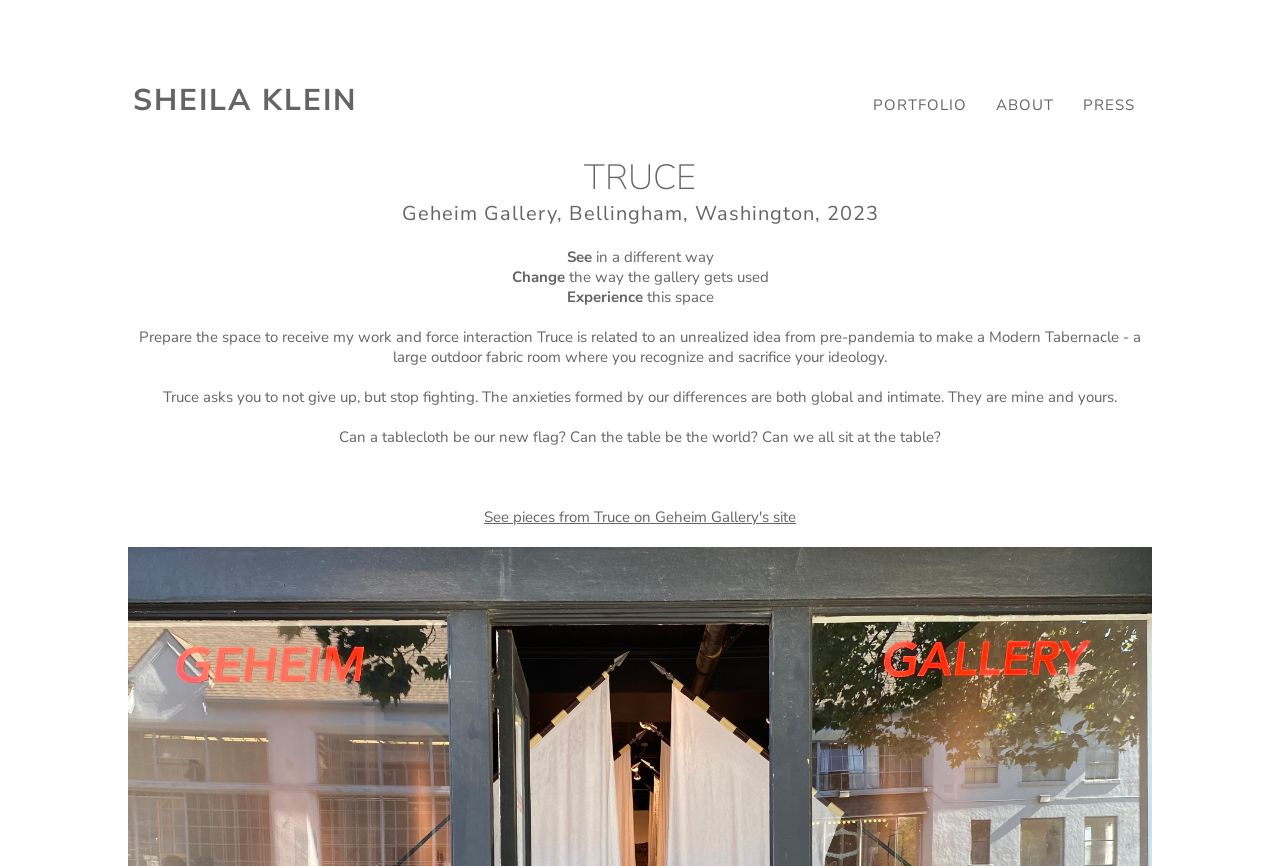Determine the bounding box coordinates for the UI element matching this description: "SHEILA KLEIN".

[0.104, 0.092, 0.279, 0.14]